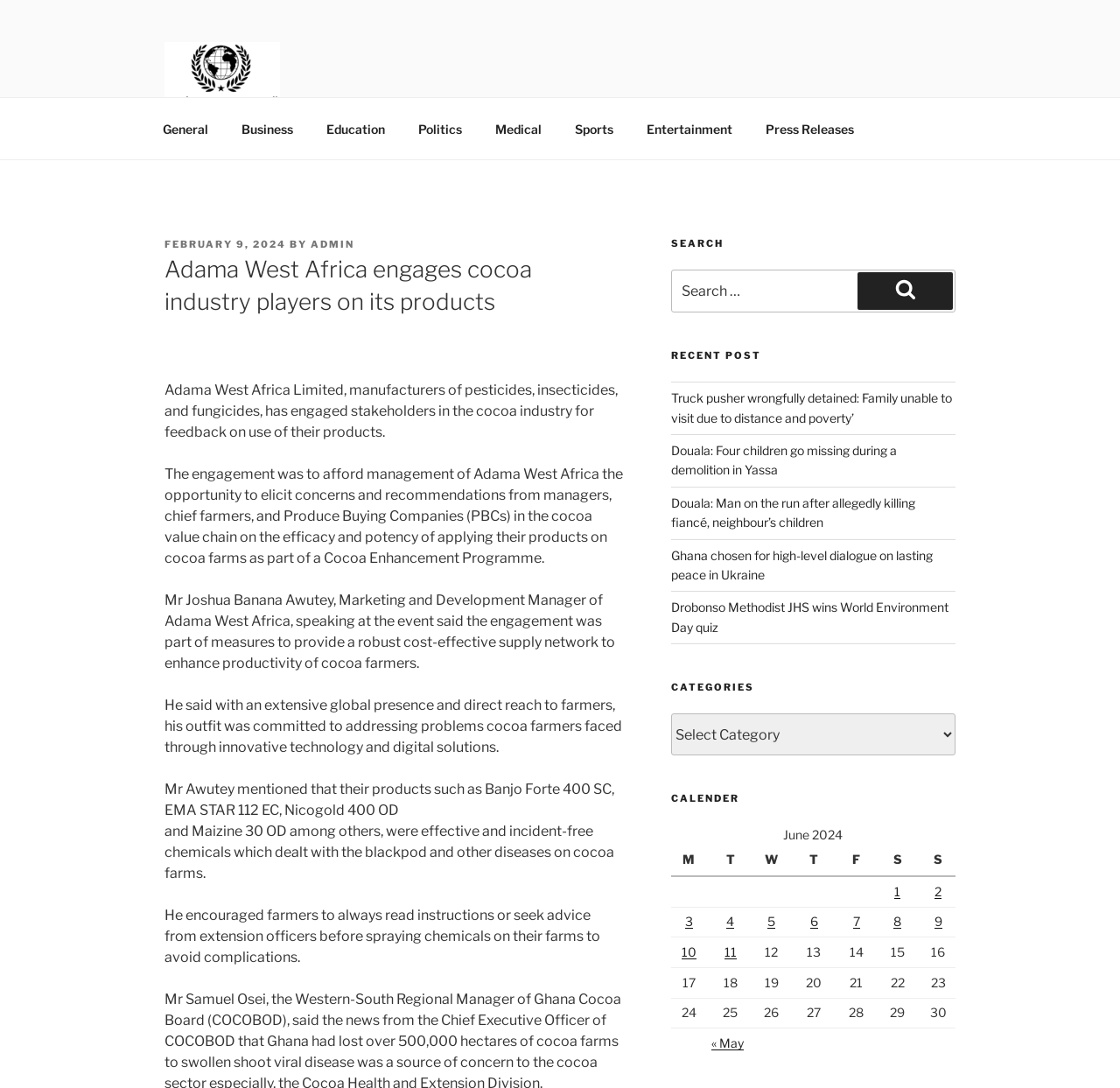Using the element description: "parent_node: L' OBSERVATEUR BURUNDI", determine the bounding box coordinates. The coordinates should be in the format [left, top, right, bottom], with values between 0 and 1.

[0.147, 0.039, 0.275, 0.109]